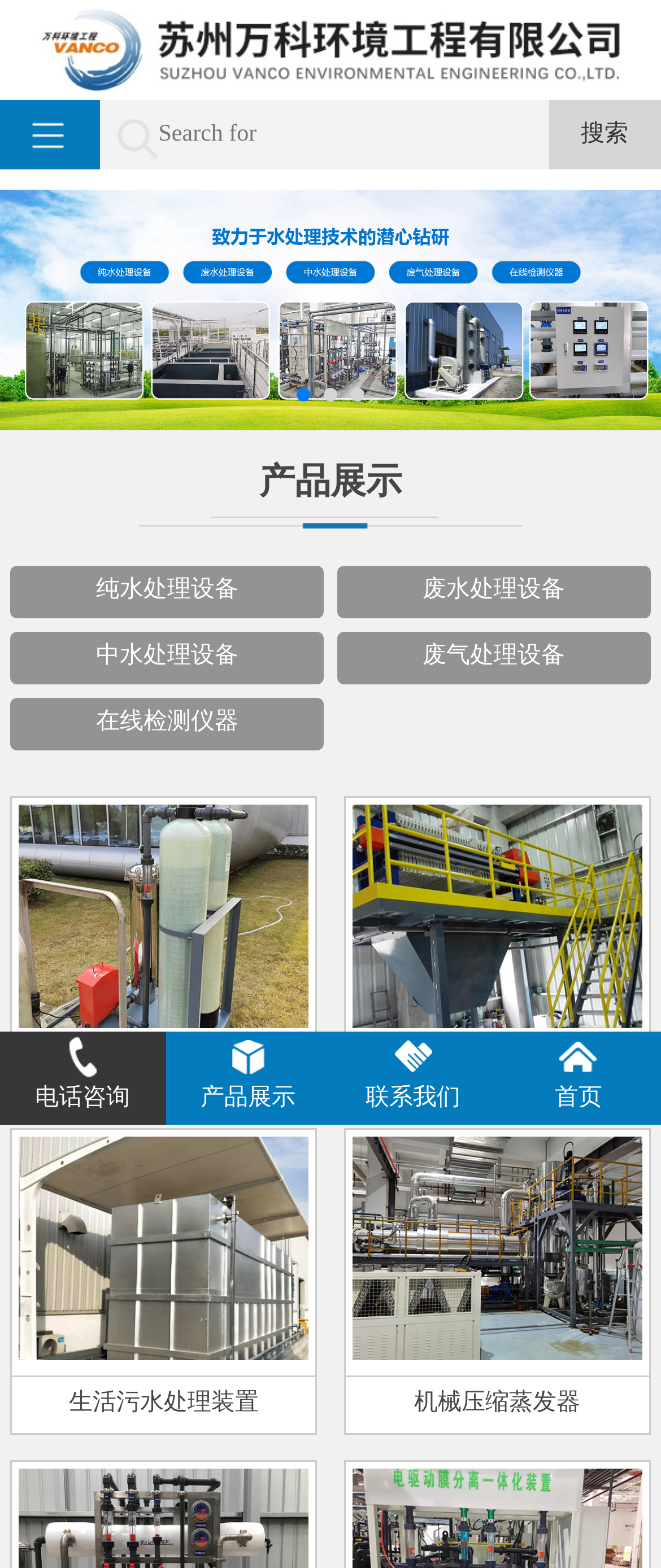Locate the bounding box coordinates of the clickable area needed to fulfill the instruction: "Consult by phone".

[0.0, 0.658, 0.25, 0.717]